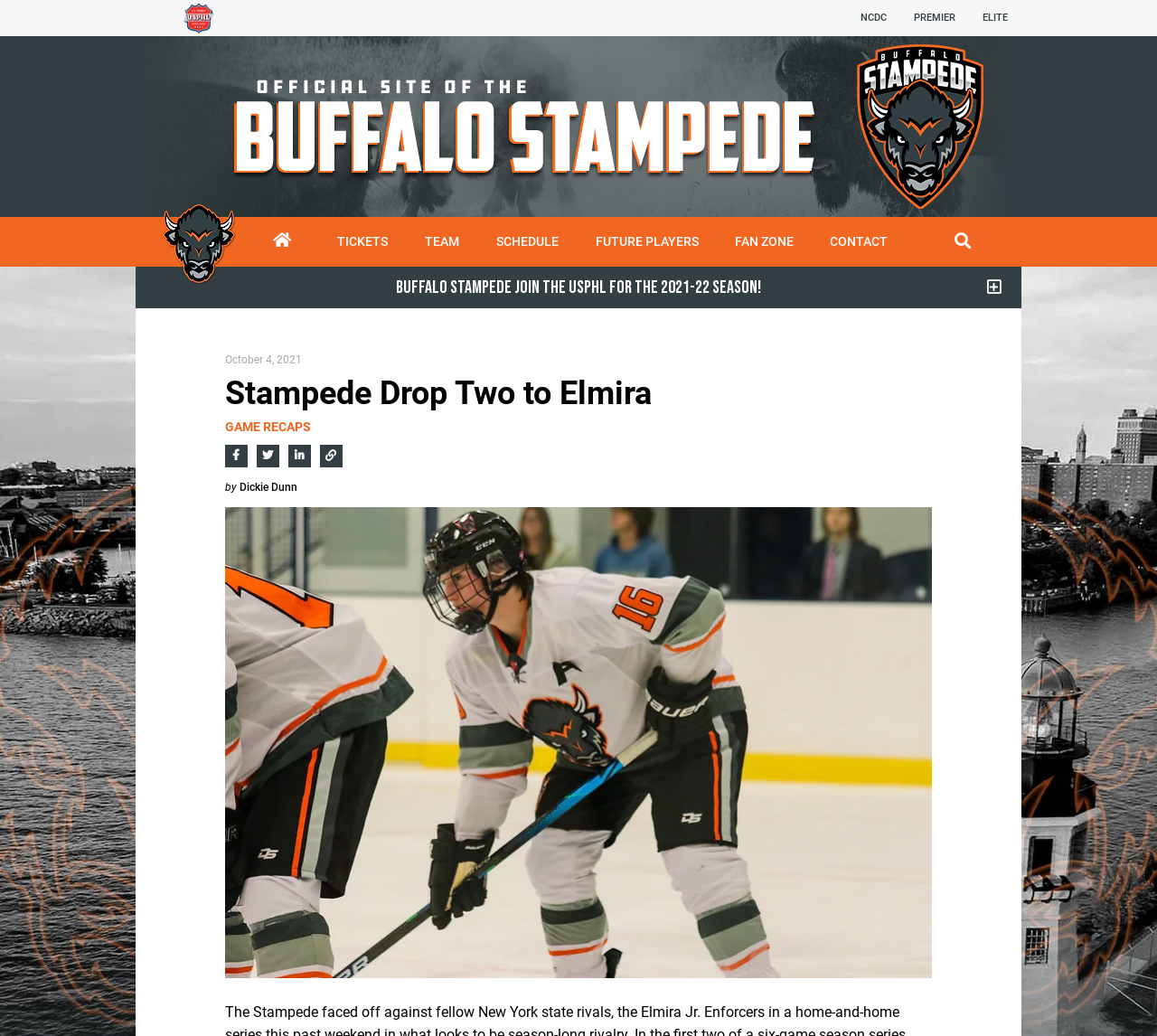What is the name of the author of the game recap?
Based on the screenshot, respond with a single word or phrase.

Dickie Dunn